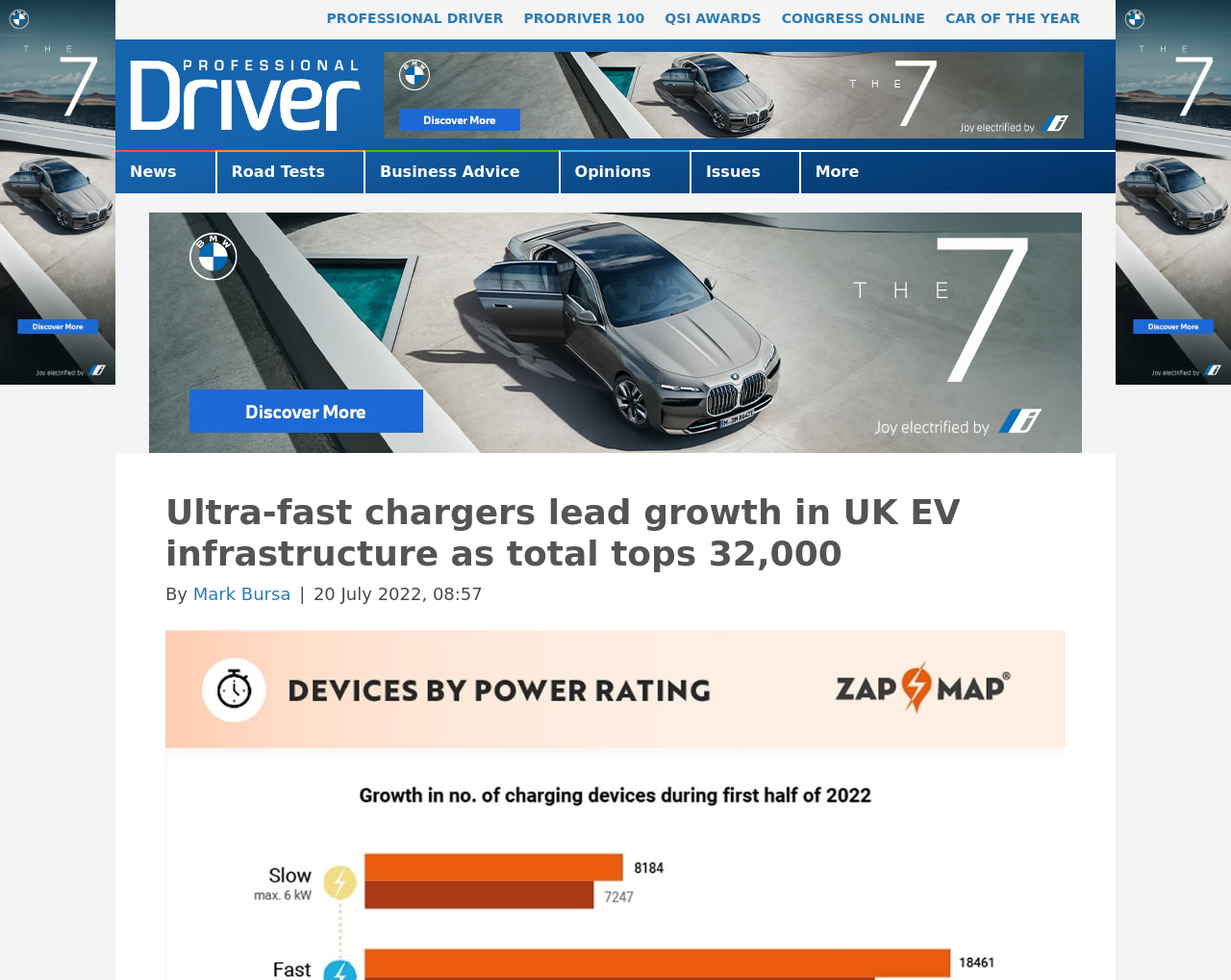Please provide a comprehensive answer to the question based on the screenshot: What is the name of the magazine?

I determined the answer by looking at the top menu navigation bar, where I found a link with the text 'PROFESSIONAL DRIVER'. This suggests that the magazine's name is Professional Driver.